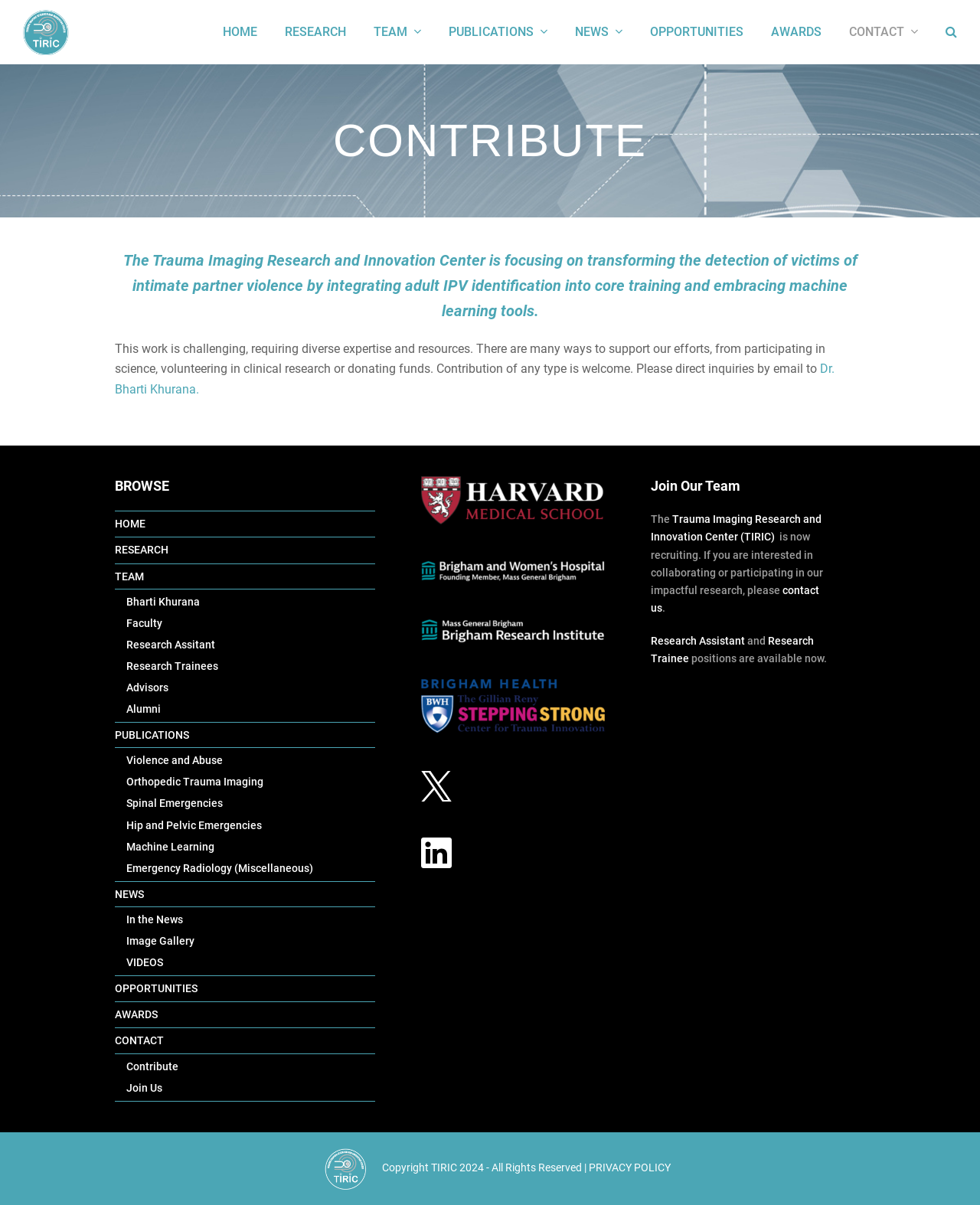Find the bounding box coordinates of the element to click in order to complete this instruction: "Read more about 'CONTRIBUTE'". The bounding box coordinates must be four float numbers between 0 and 1, denoted as [left, top, right, bottom].

[0.117, 0.088, 0.883, 0.145]